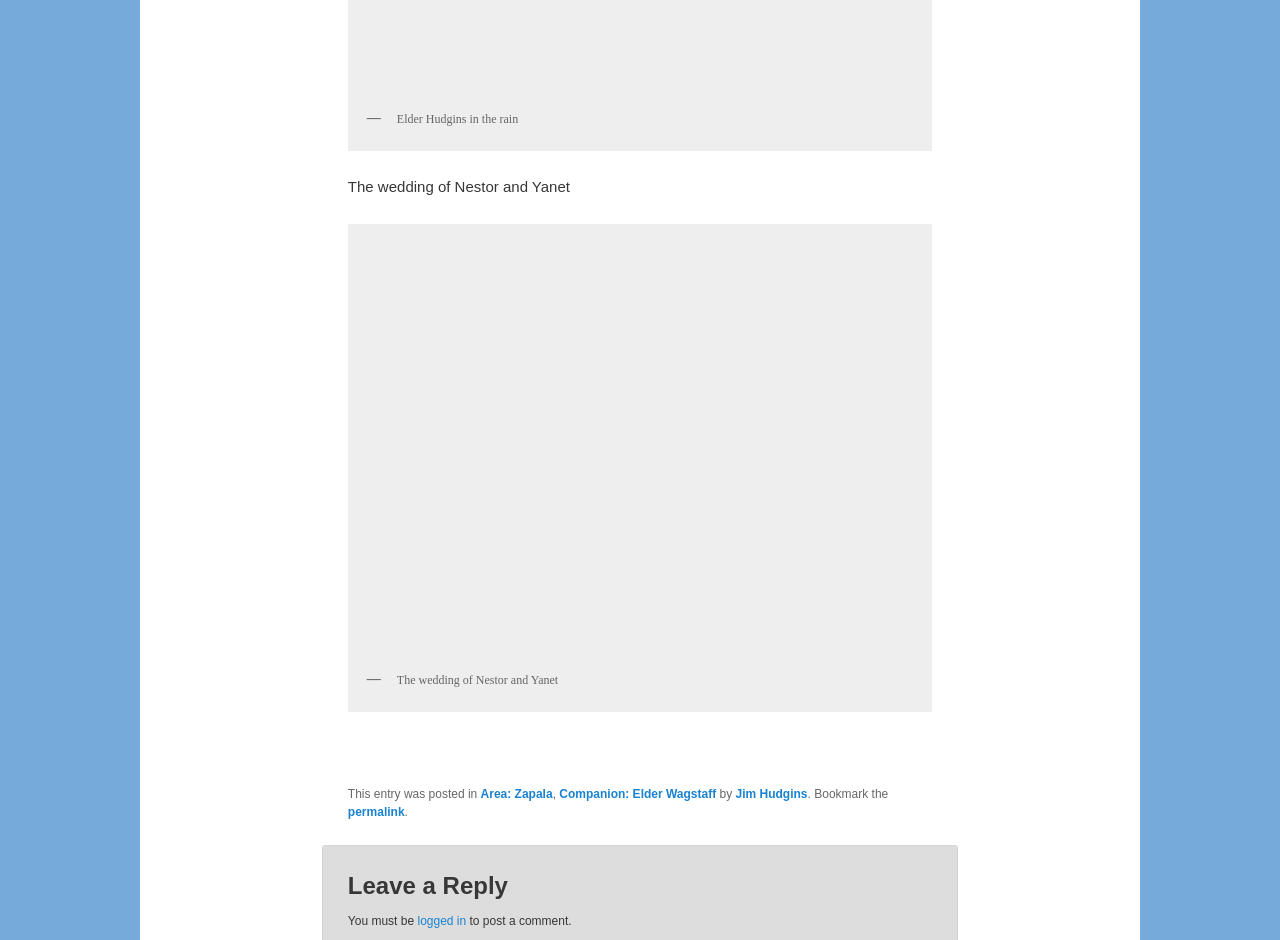What is the title of the wedding?
Based on the image, answer the question with as much detail as possible.

The title of the wedding can be found in the StaticText element with ID 131, which has the text 'The wedding of Nestor and Yanet'. This text is also linked to an image with the same description, indicating that it is the title of the wedding.